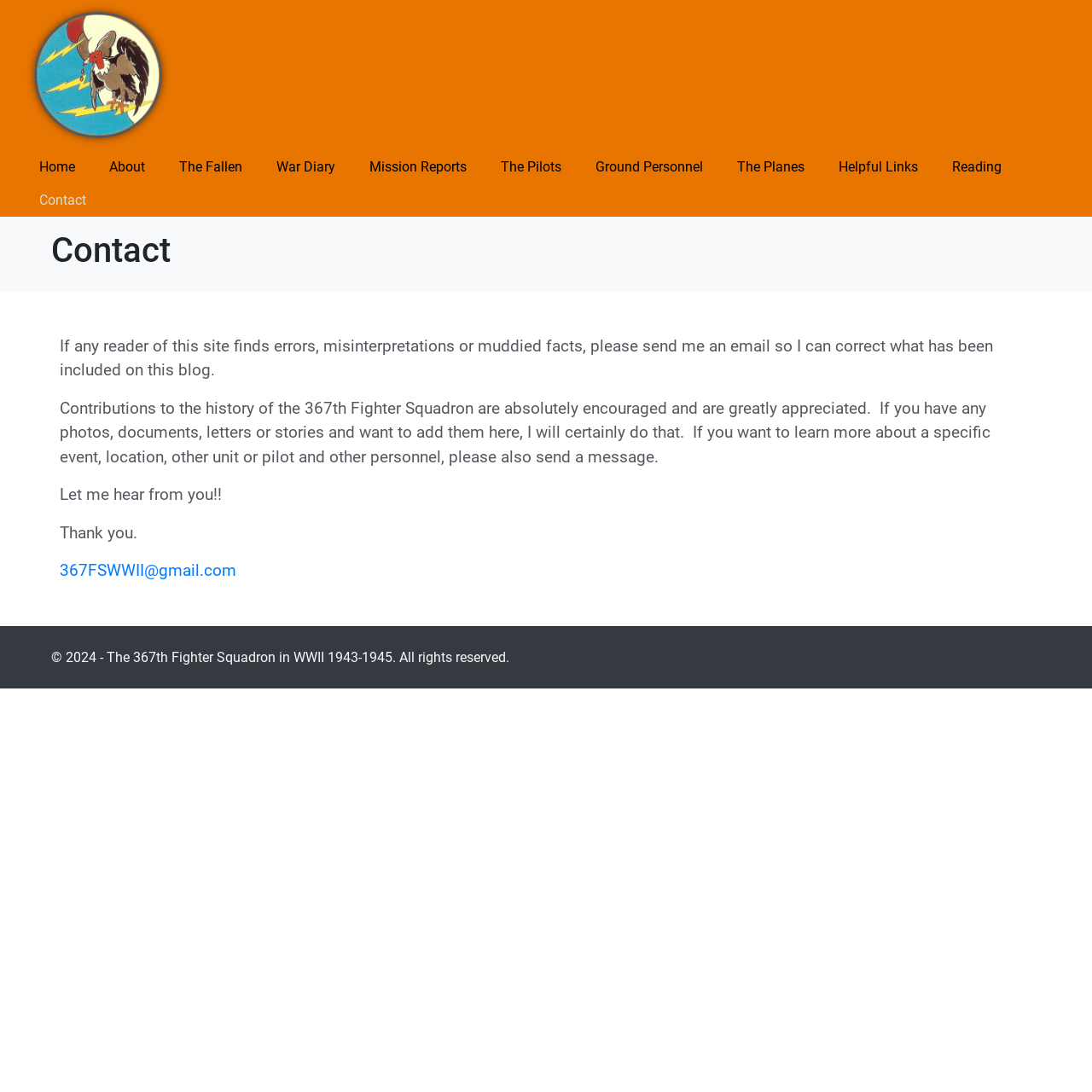Provide your answer in a single word or phrase: 
What is the name of the fighter squadron?

367th